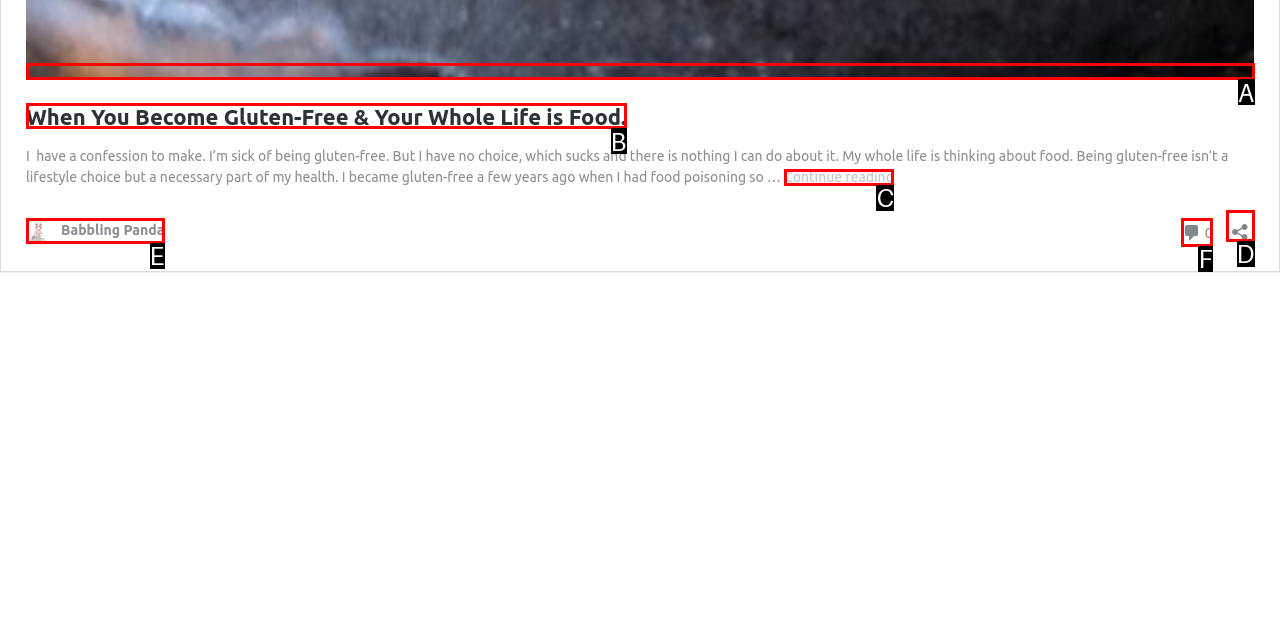Match the description: alt="gluten-free breakfast at Pacific Hideaway." to one of the options shown. Reply with the letter of the best match.

A